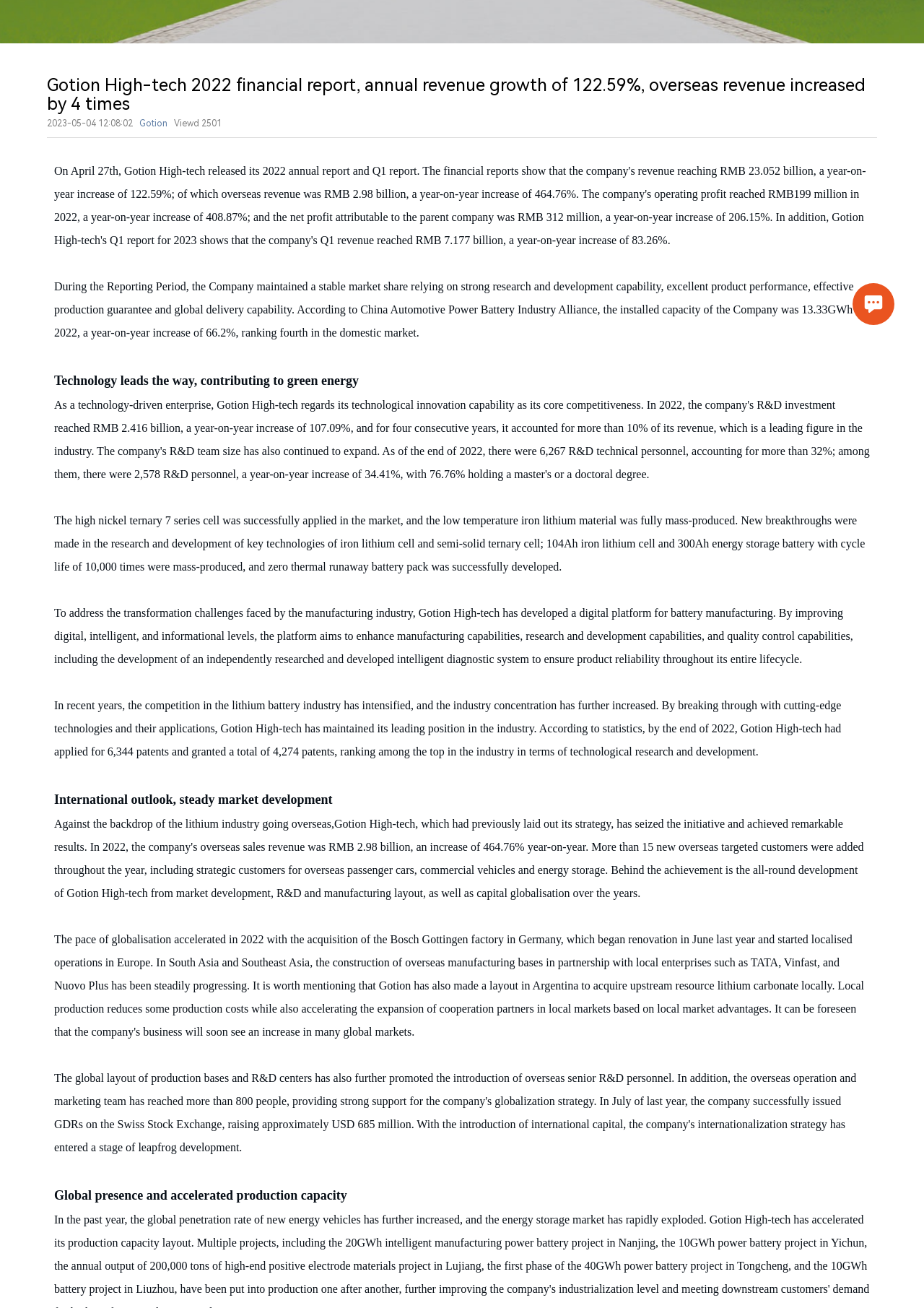Please provide the bounding box coordinates for the UI element as described: "title="Contact us"". The coordinates must be four floats between 0 and 1, represented as [left, top, right, bottom].

[0.923, 0.216, 0.968, 0.248]